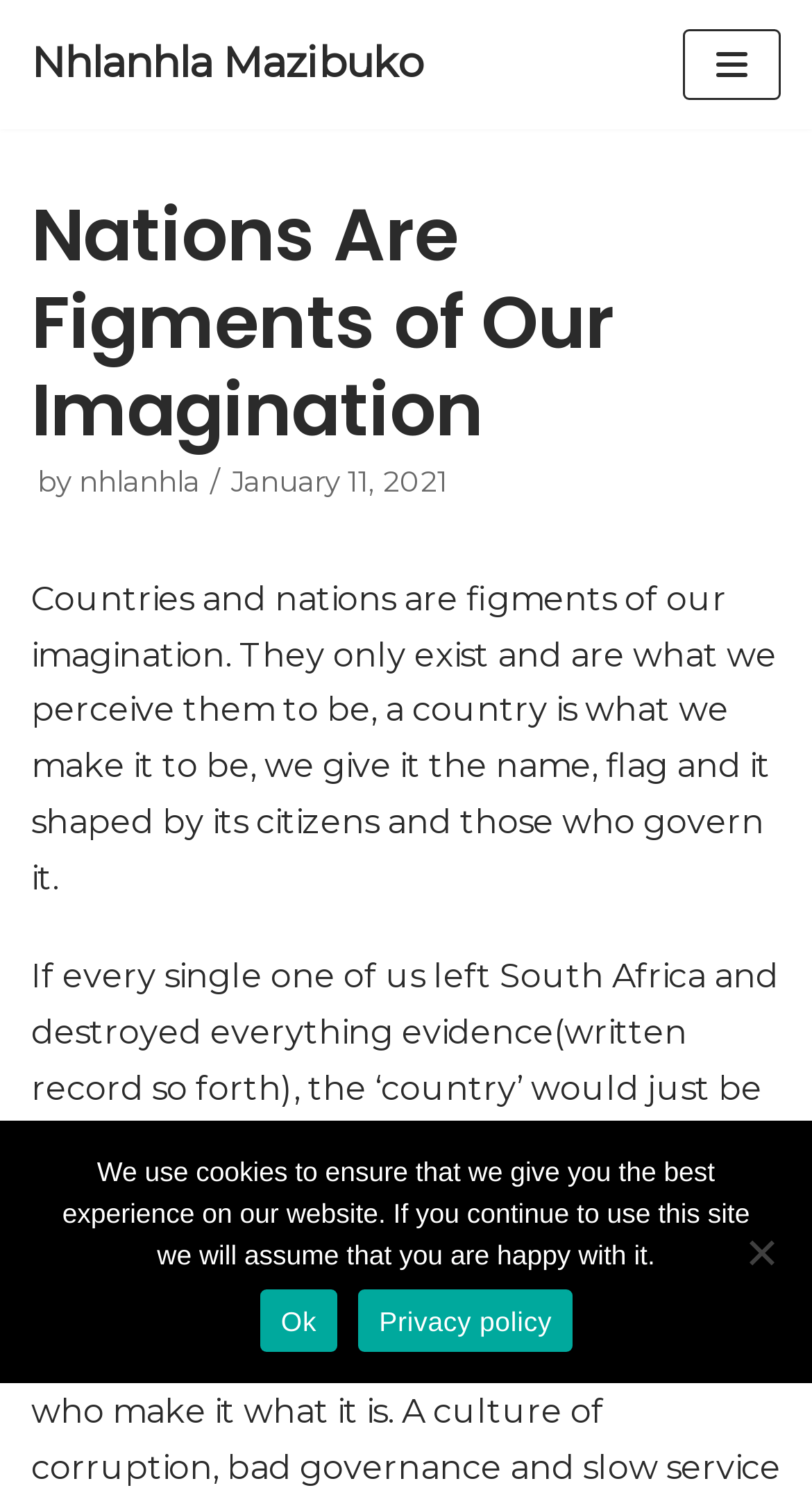Identify the bounding box for the given UI element using the description provided. Coordinates should be in the format (top-left x, top-left y, bottom-right x, bottom-right y) and must be between 0 and 1. Here is the description: Skip to content

[0.0, 0.0, 0.103, 0.028]